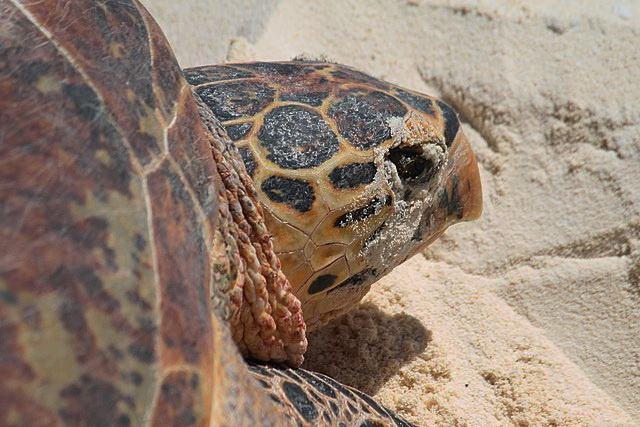Utilize the details in the image to thoroughly answer the following question: What is the purpose of decoy nests created by sea turtles?

According to the caption, sea turtles create decoy nests to protect their offspring from predators, which is a challenge they face when laying eggs.